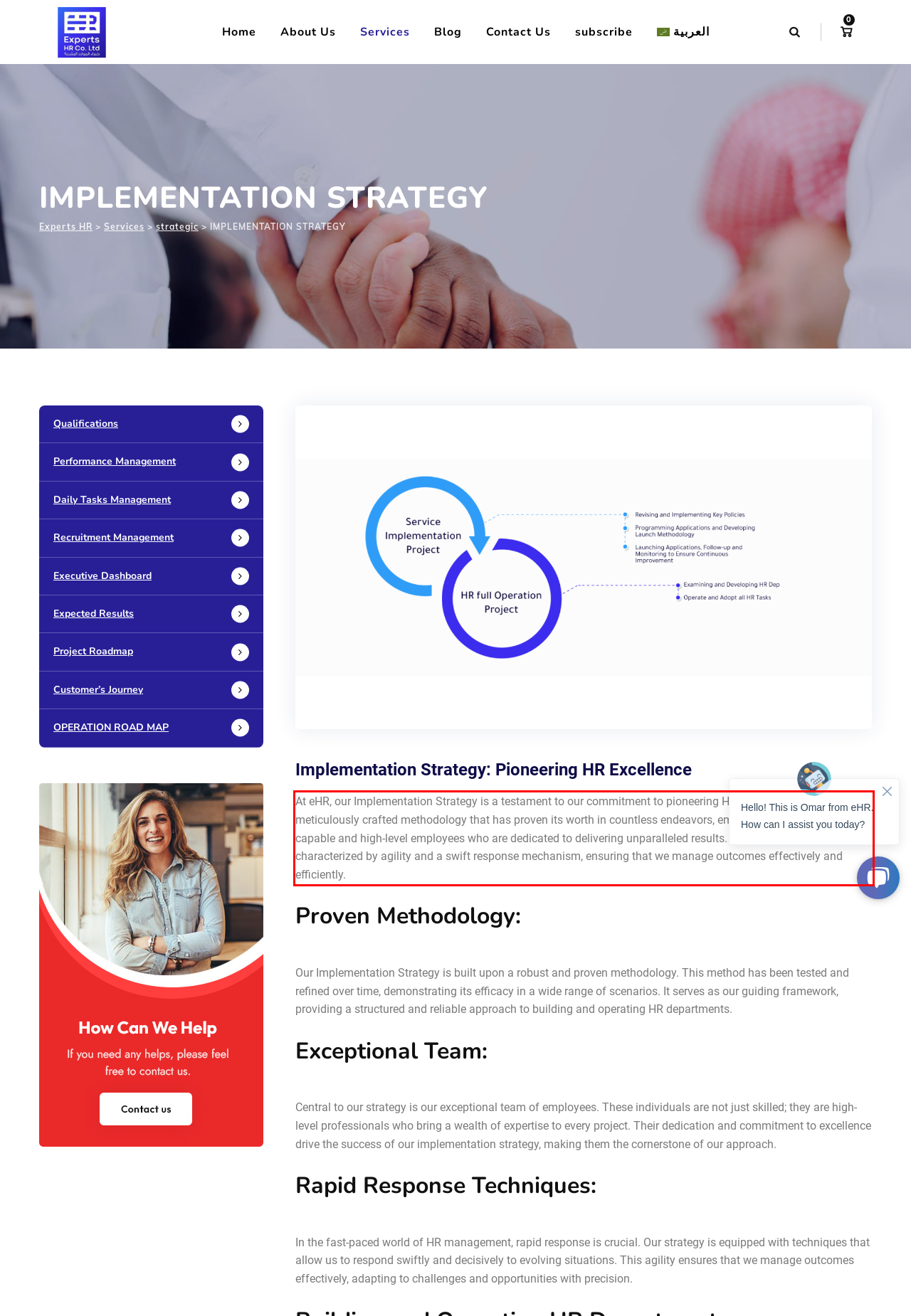Analyze the screenshot of a webpage where a red rectangle is bounding a UI element. Extract and generate the text content within this red bounding box.

At eHR, our Implementation Strategy is a testament to our commitment to pioneering HR excellence. It’s a meticulously crafted methodology that has proven its worth in countless endeavors, empowered by a team of capable and high-level employees who are dedicated to delivering unparalleled results. Our strategy is characterized by agility and a swift response mechanism, ensuring that we manage outcomes effectively and efficiently.